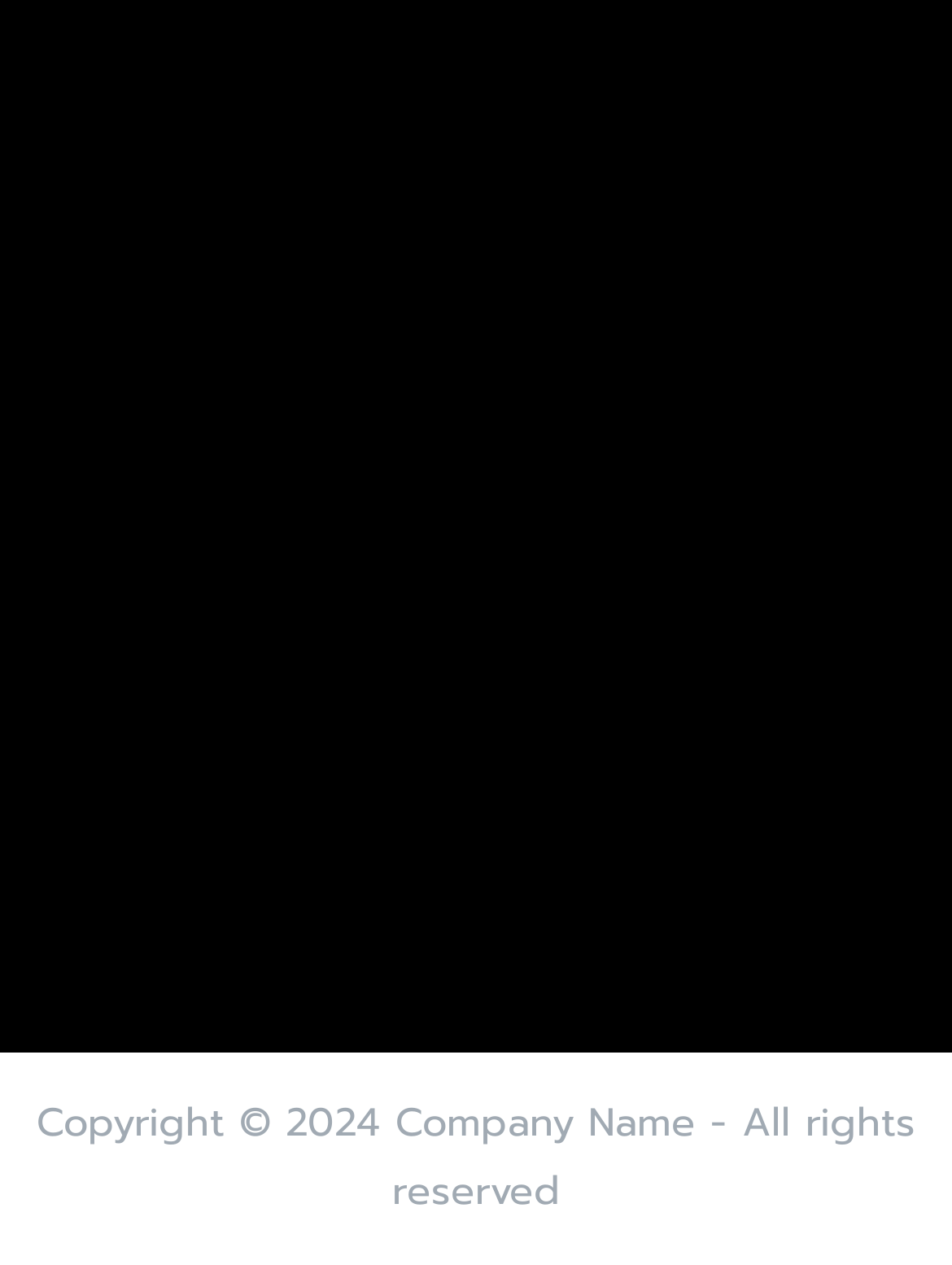Bounding box coordinates are specified in the format (top-left x, top-left y, bottom-right x, bottom-right y). All values are floating point numbers bounded between 0 and 1. Please provide the bounding box coordinate of the region this sentence describes: Scam Alerts and Reporting

[0.192, 0.379, 0.808, 0.461]